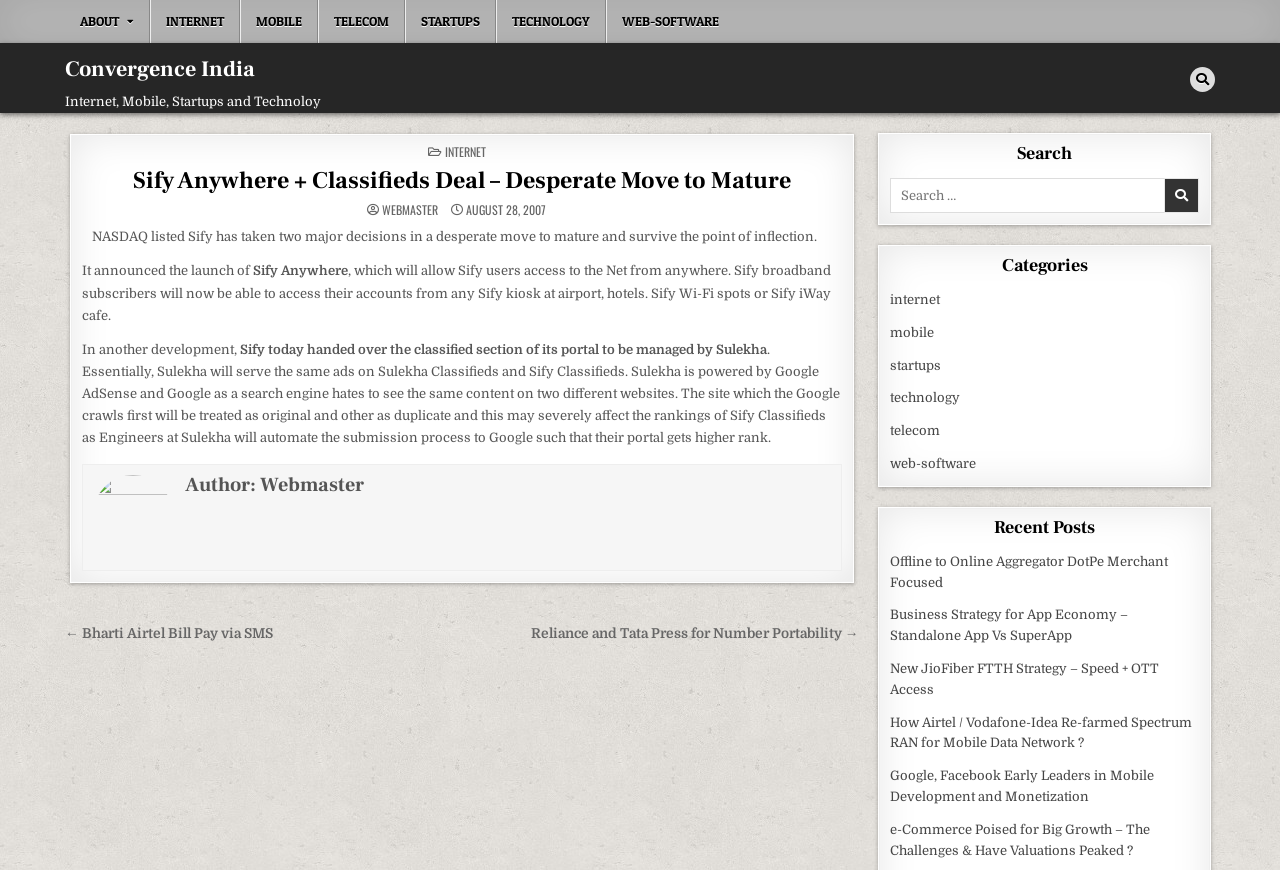Indicate the bounding box coordinates of the clickable region to achieve the following instruction: "View the 'Recent Posts'."

[0.696, 0.596, 0.937, 0.617]